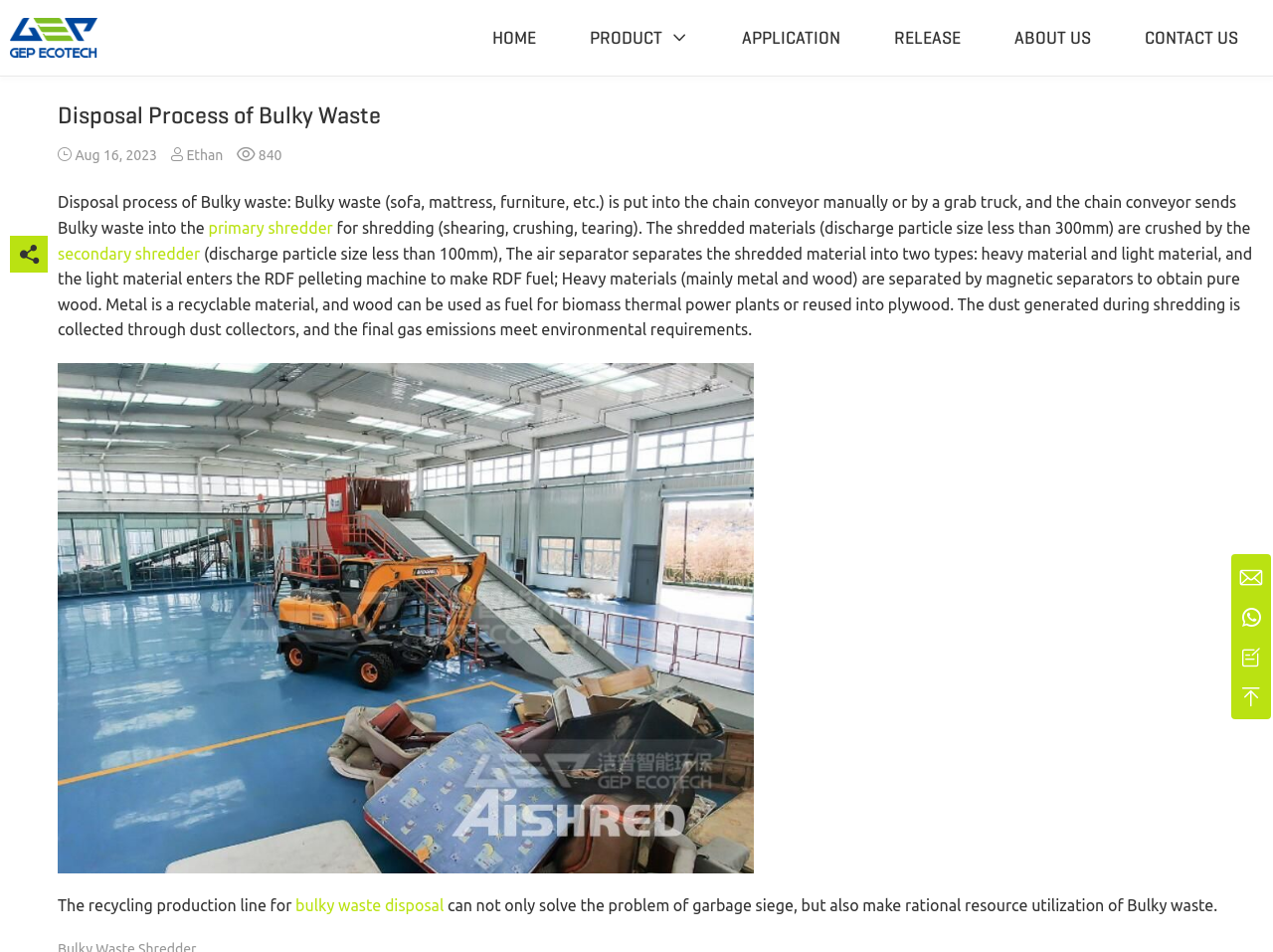What is the main heading displayed on the webpage? Please provide the text.

Disposal Process of Bulky Waste